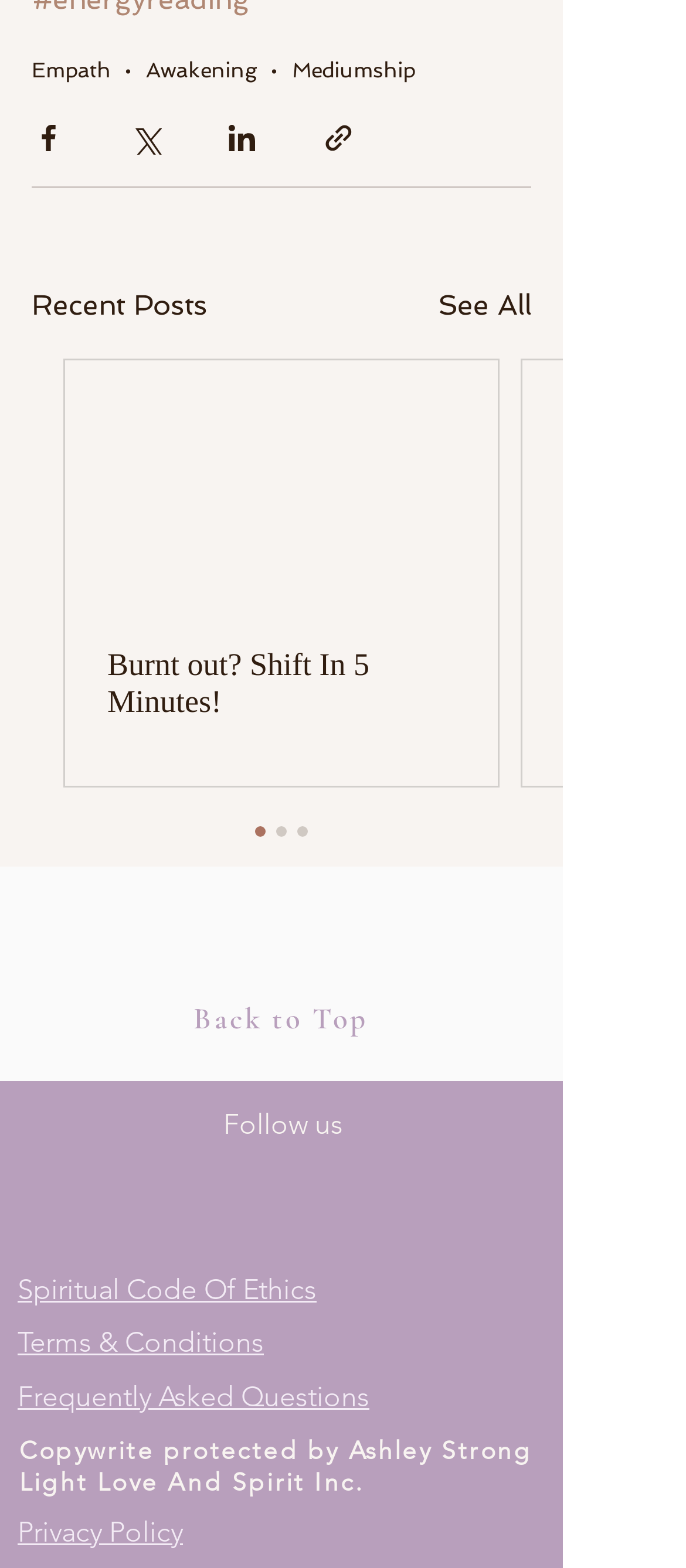Could you locate the bounding box coordinates for the section that should be clicked to accomplish this task: "click the first link".

None